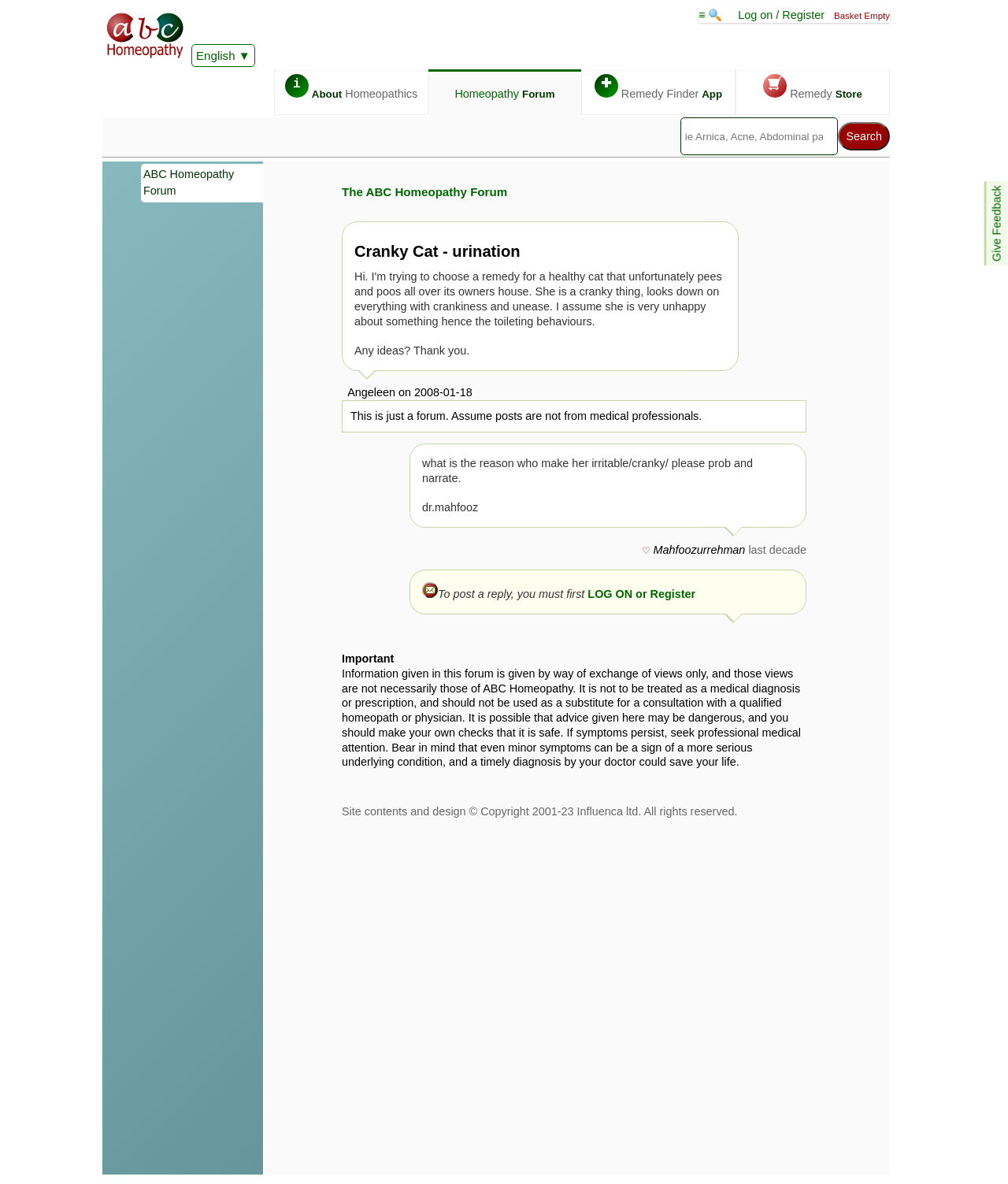Identify the bounding box of the UI element described as follows: "LOG ON or Register". Provide the coordinates as four float numbers in the range of 0 to 1 [left, top, right, bottom].

[0.583, 0.496, 0.69, 0.507]